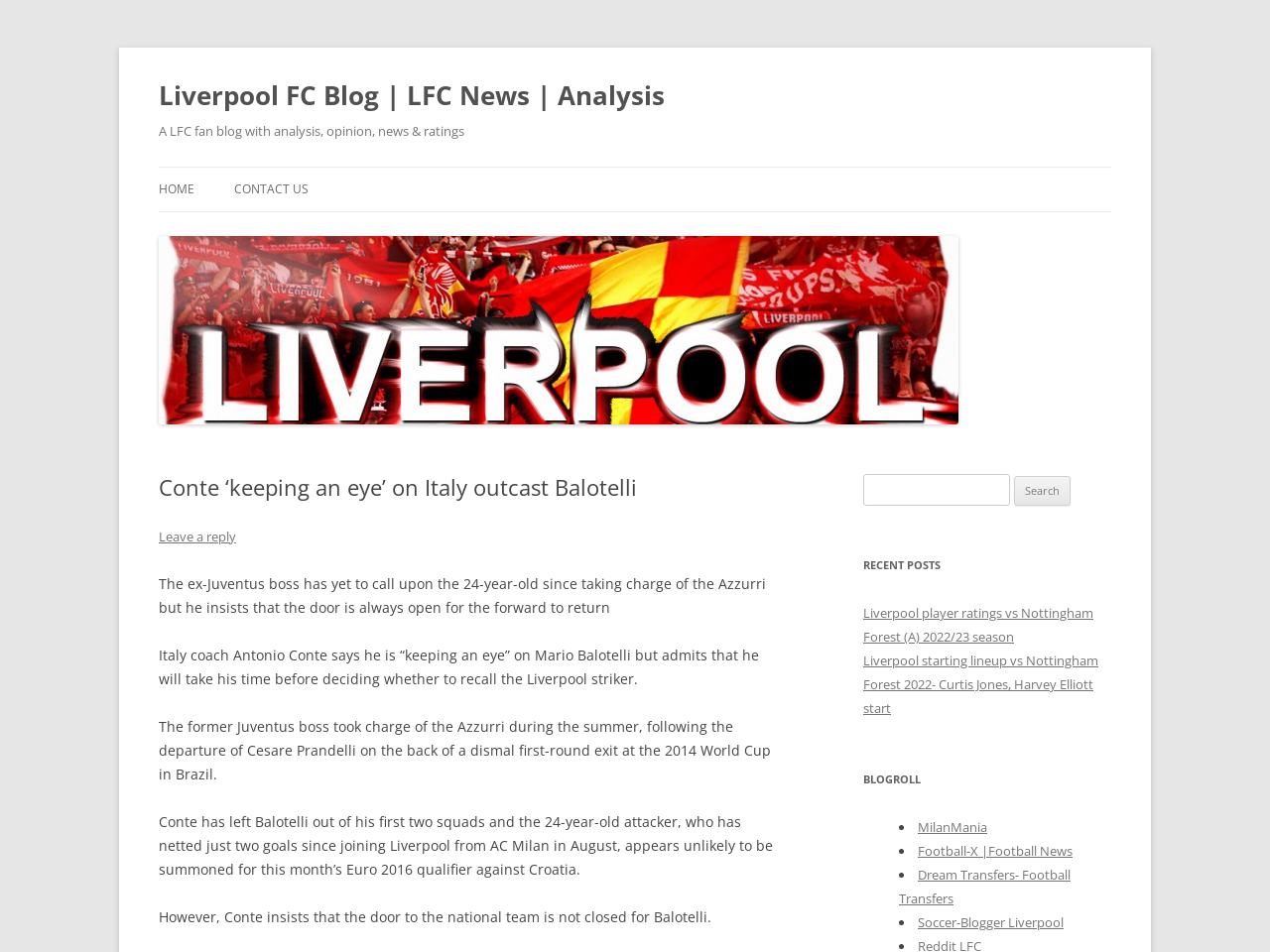Analyze the image and provide a detailed answer to the question: What is the name of the team that Mario Balotelli plays for?

The article mentions that Mario Balotelli has netted just two goals since joining Liverpool from AC Milan in August. This information suggests that Mario Balotelli currently plays for Liverpool.